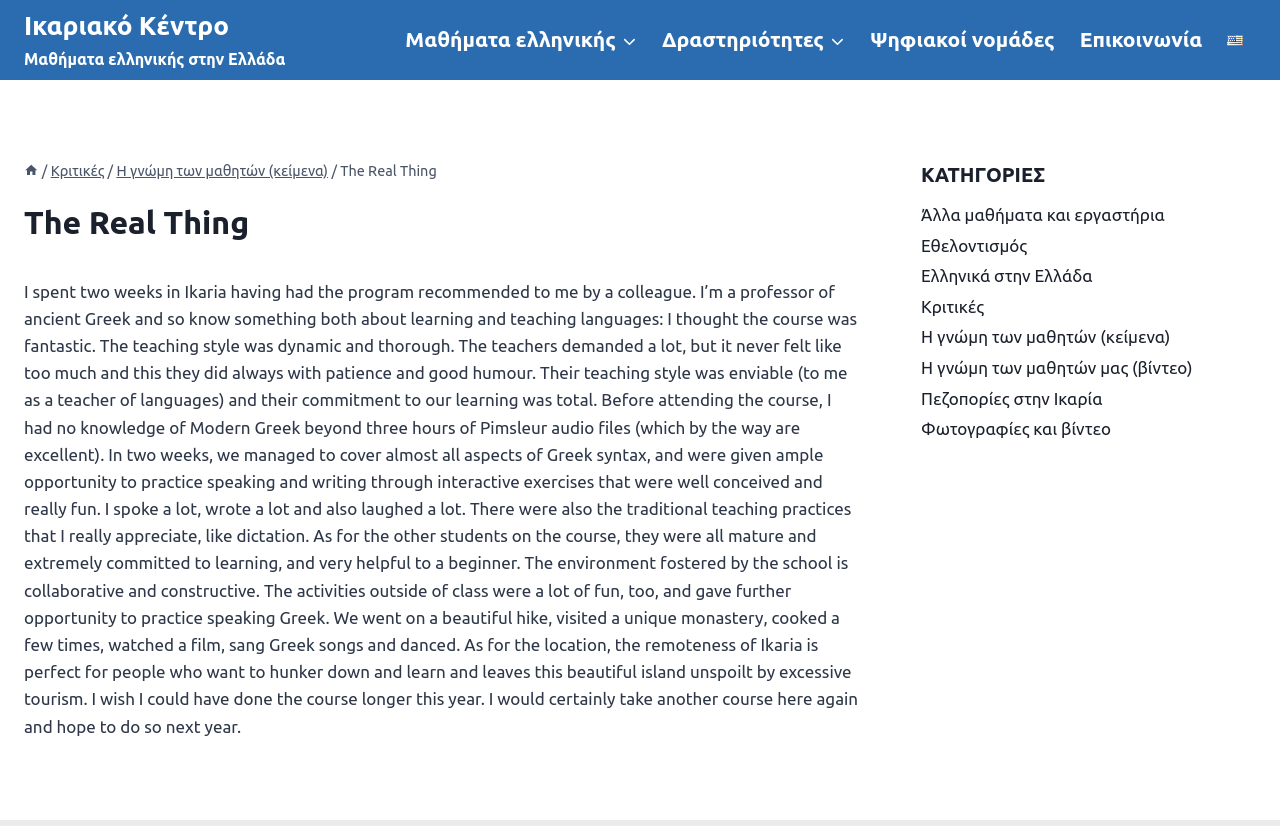Please determine the bounding box coordinates of the clickable area required to carry out the following instruction: "Read the review about the course". The coordinates must be four float numbers between 0 and 1, represented as [left, top, right, bottom].

[0.019, 0.341, 0.67, 0.891]